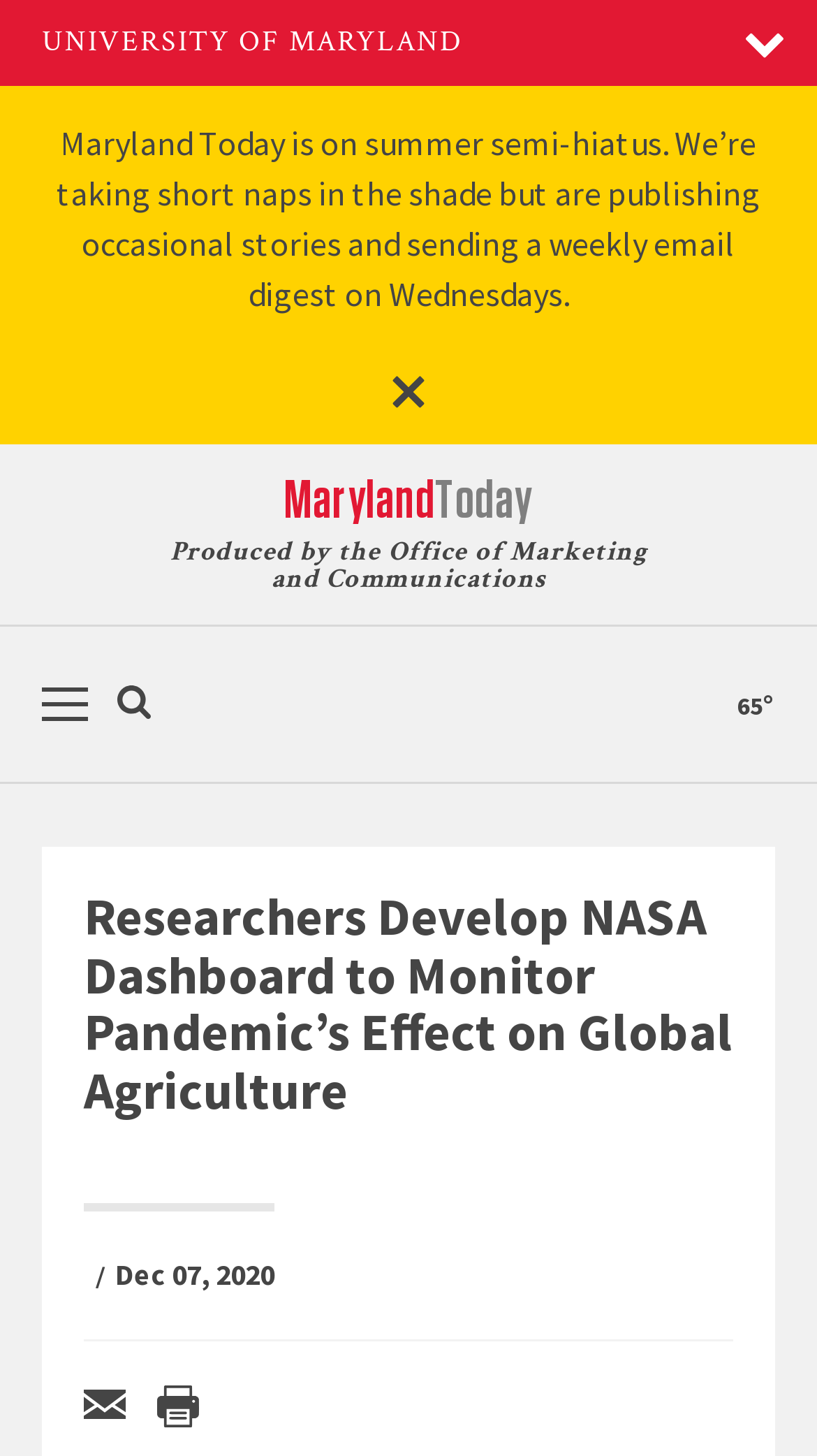What is the date of the article?
Based on the image, answer the question with a single word or brief phrase.

Dec 07, 2020